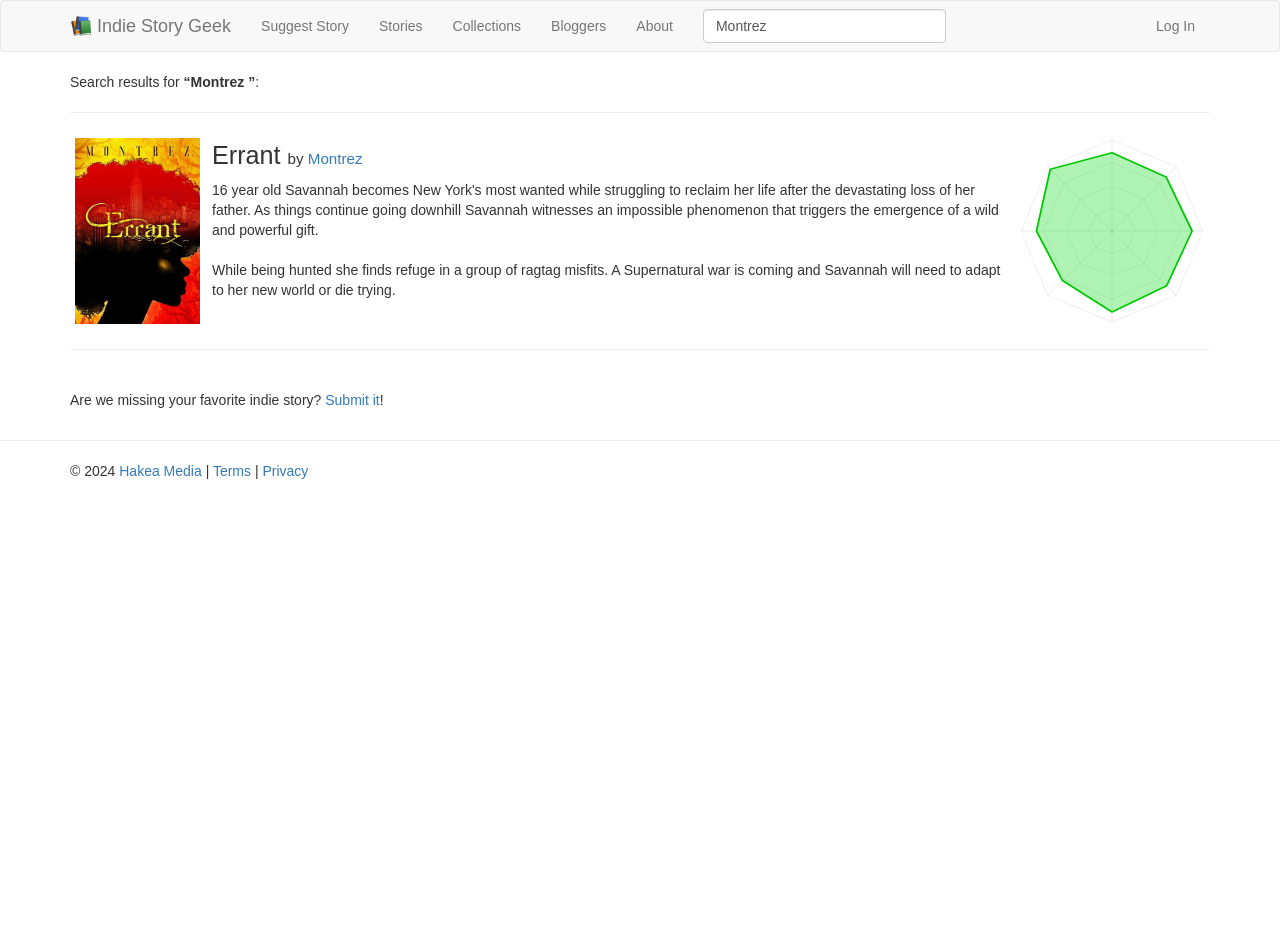Please identify the bounding box coordinates of where to click in order to follow the instruction: "Search for a story".

[0.549, 0.01, 0.739, 0.046]